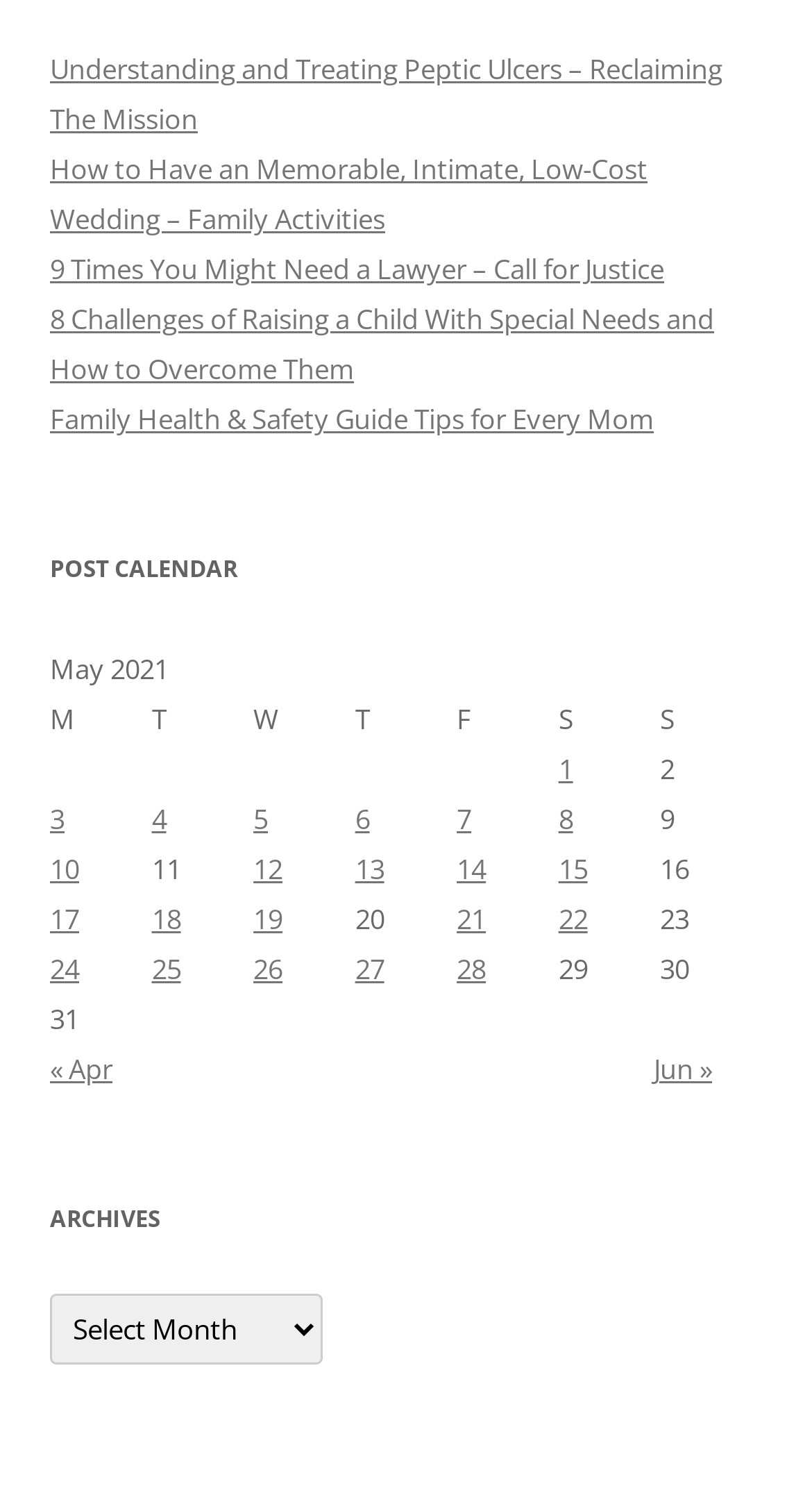Identify the bounding box coordinates for the element that needs to be clicked to fulfill this instruction: "Read about understanding and treating peptic ulcers". Provide the coordinates in the format of four float numbers between 0 and 1: [left, top, right, bottom].

[0.062, 0.034, 0.89, 0.093]